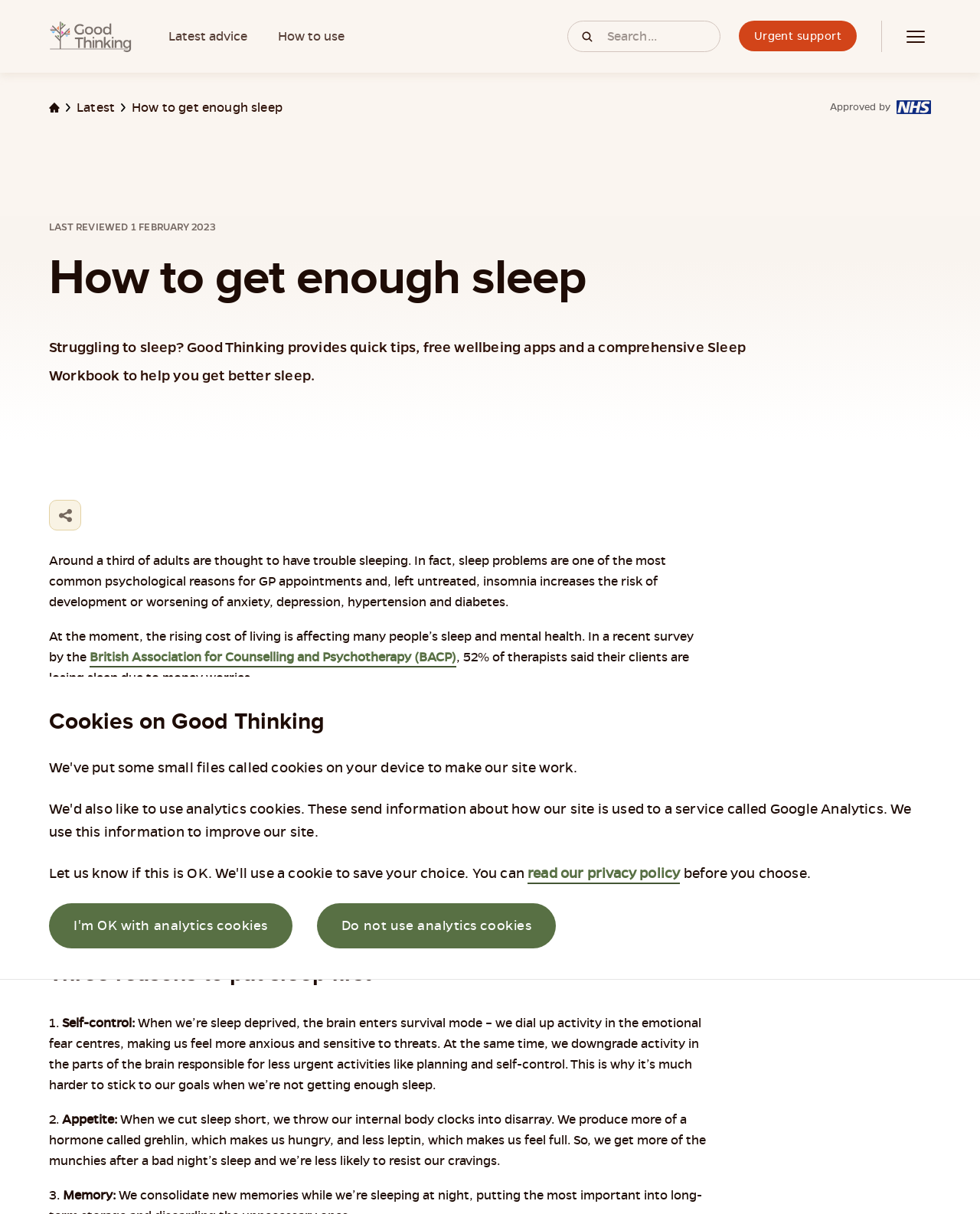Find the UI element described as: "Do not use analytics cookies" and predict its bounding box coordinates. Ensure the coordinates are four float numbers between 0 and 1, [left, top, right, bottom].

[0.323, 0.744, 0.567, 0.781]